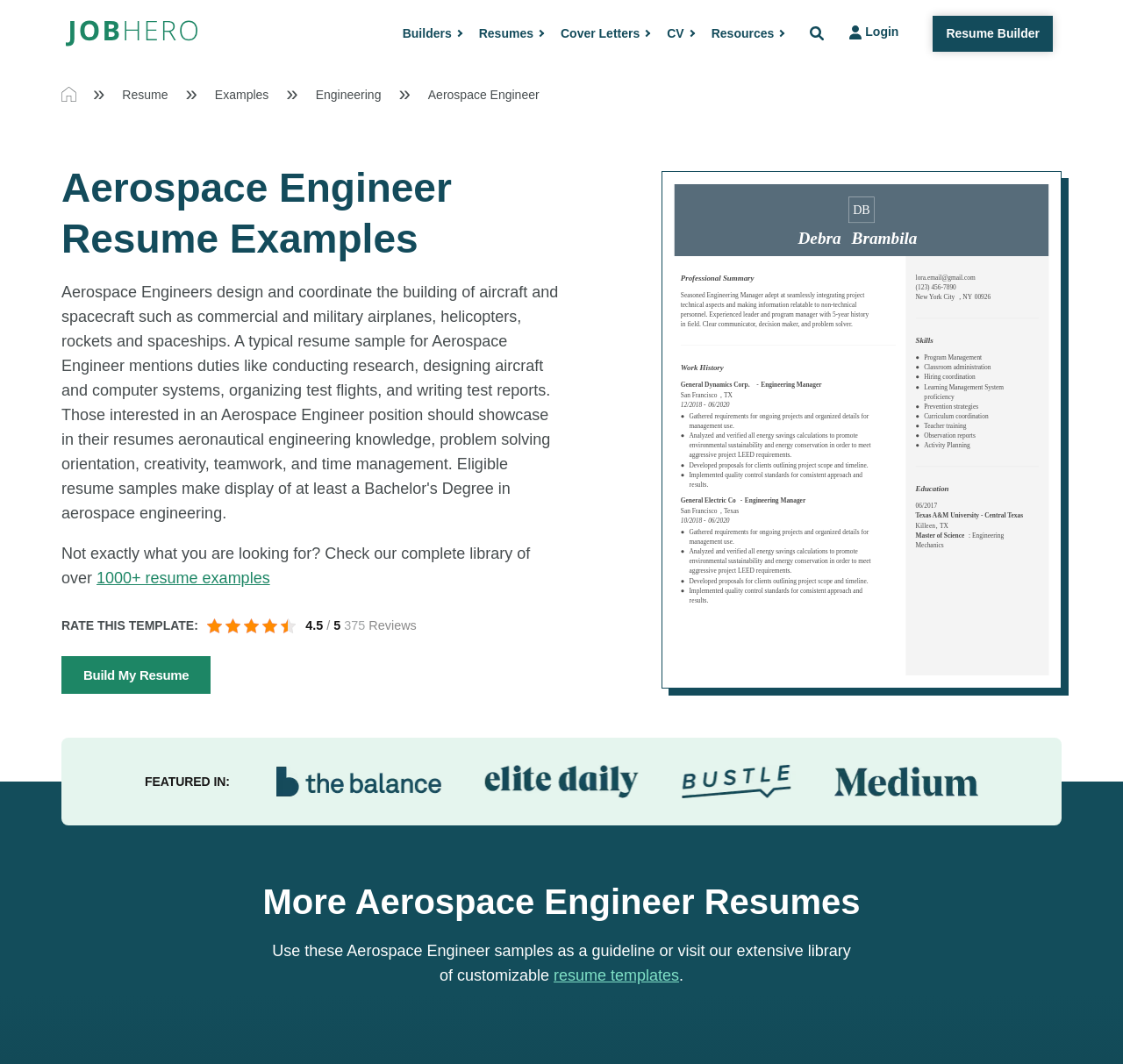Identify the bounding box for the UI element described as: "1000+ resume examples". Ensure the coordinates are four float numbers between 0 and 1, formatted as [left, top, right, bottom].

[0.086, 0.535, 0.24, 0.552]